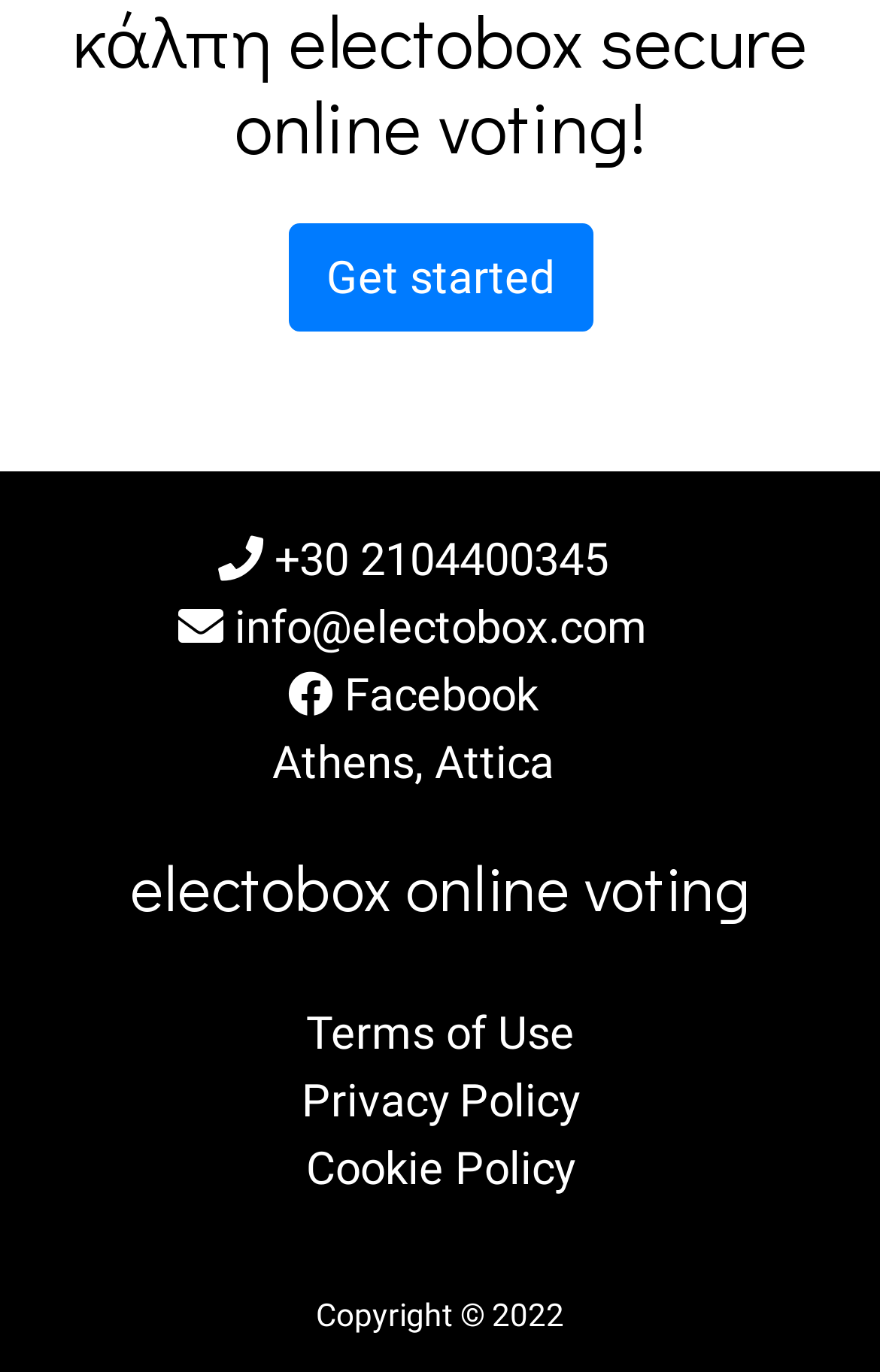Extract the bounding box coordinates for the UI element described by the text: "Privacy Policy". The coordinates should be in the form of [left, top, right, bottom] with values between 0 and 1.

[0.342, 0.782, 0.658, 0.822]